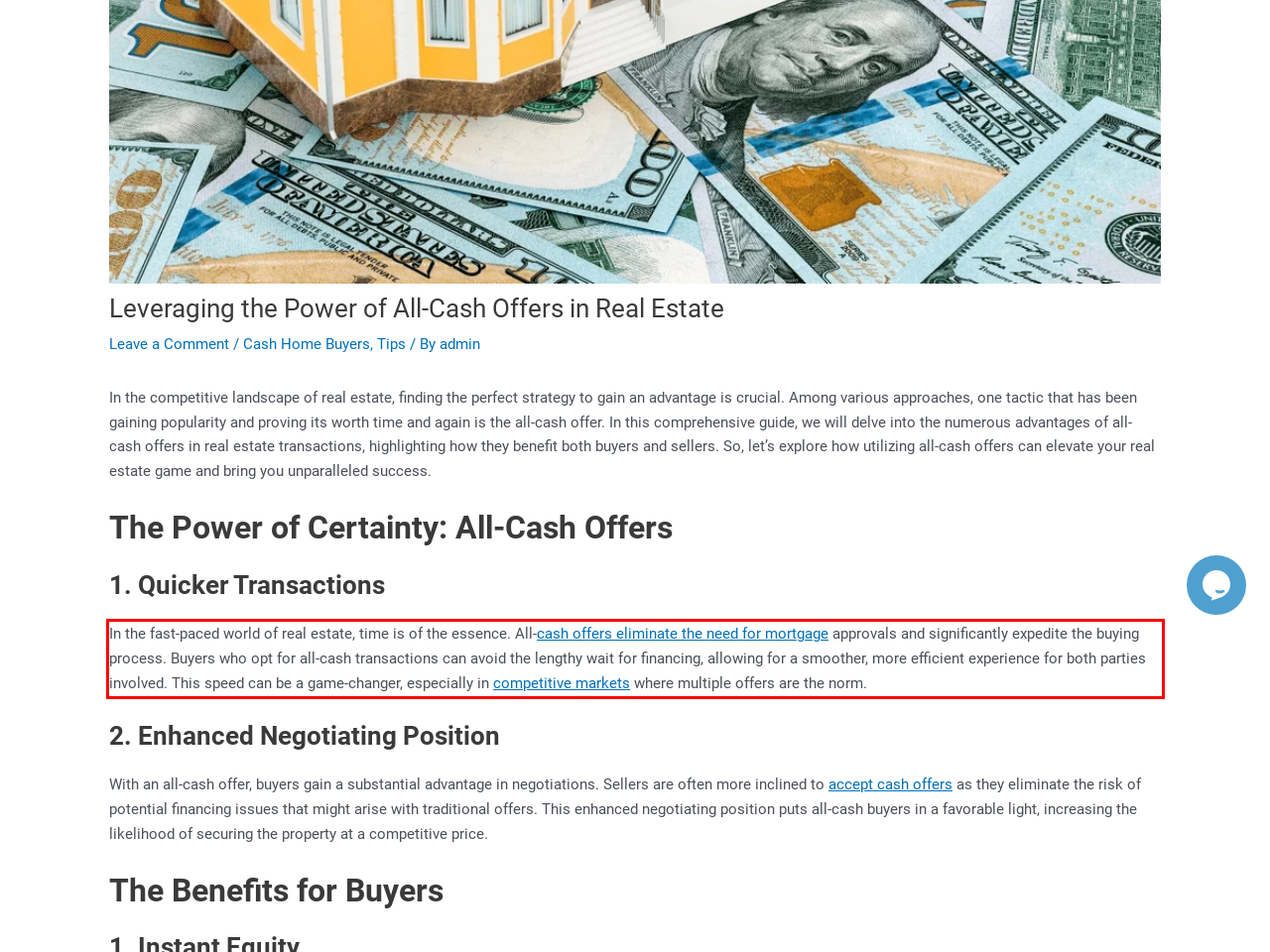Given a webpage screenshot with a red bounding box, perform OCR to read and deliver the text enclosed by the red bounding box.

In the fast-paced world of real estate, time is of the essence. All-cash offers eliminate the need for mortgage approvals and significantly expedite the buying process. Buyers who opt for all-cash transactions can avoid the lengthy wait for financing, allowing for a smoother, more efficient experience for both parties involved. This speed can be a game-changer, especially in competitive markets where multiple offers are the norm.